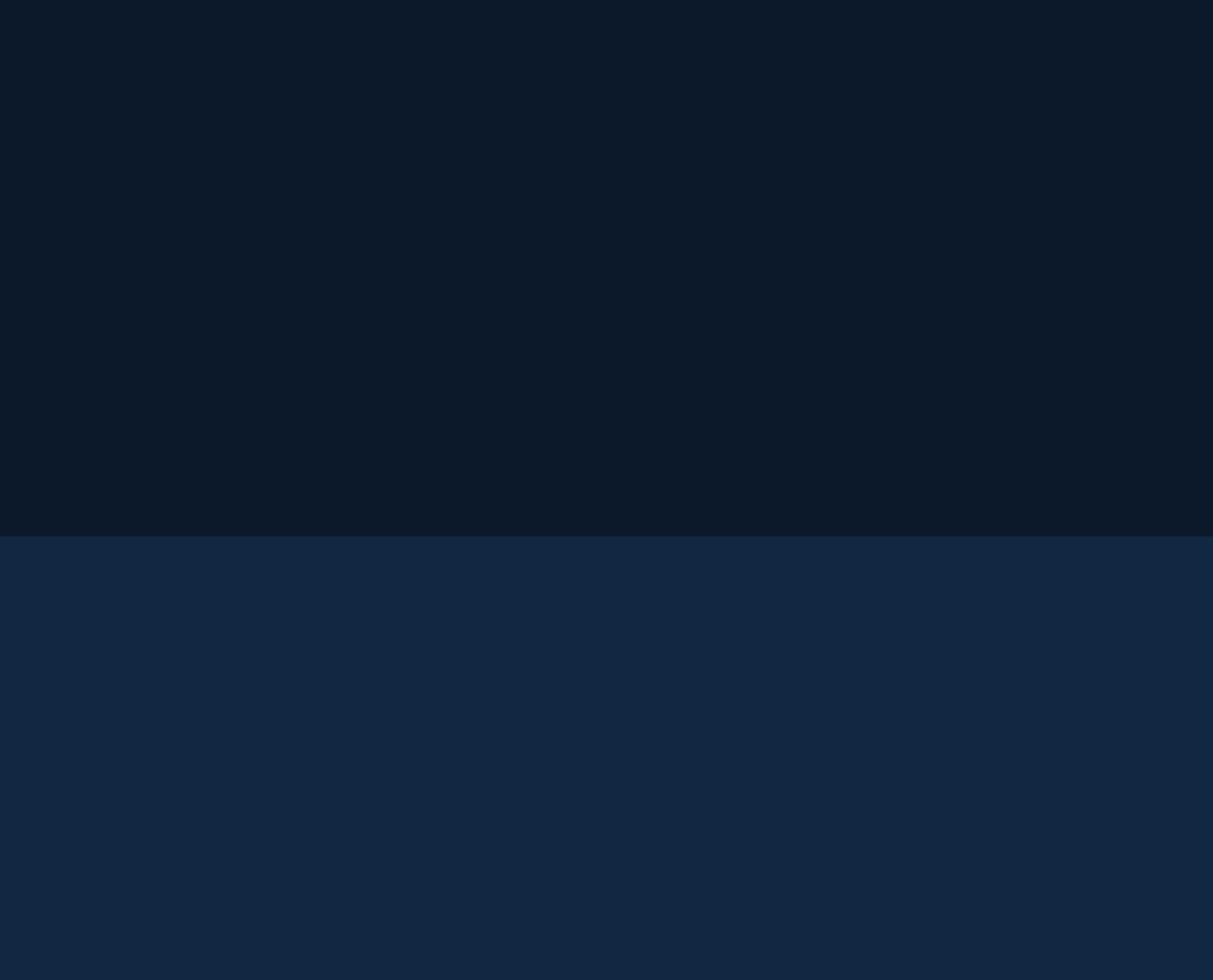What is the copyright year?
From the image, respond using a single word or phrase.

2024